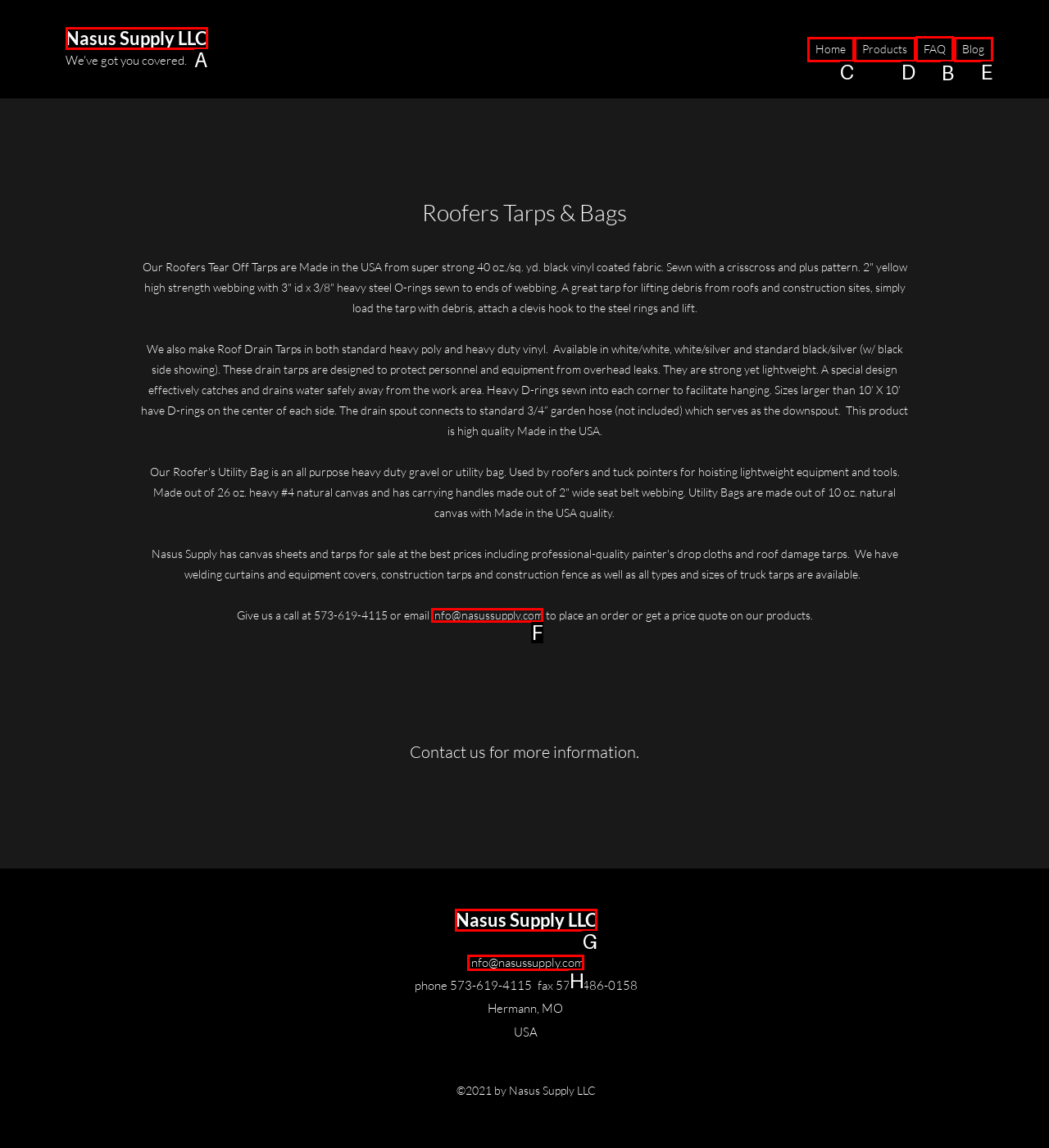Given the instruction: Click on FAQ, which HTML element should you click on?
Answer with the letter that corresponds to the correct option from the choices available.

B